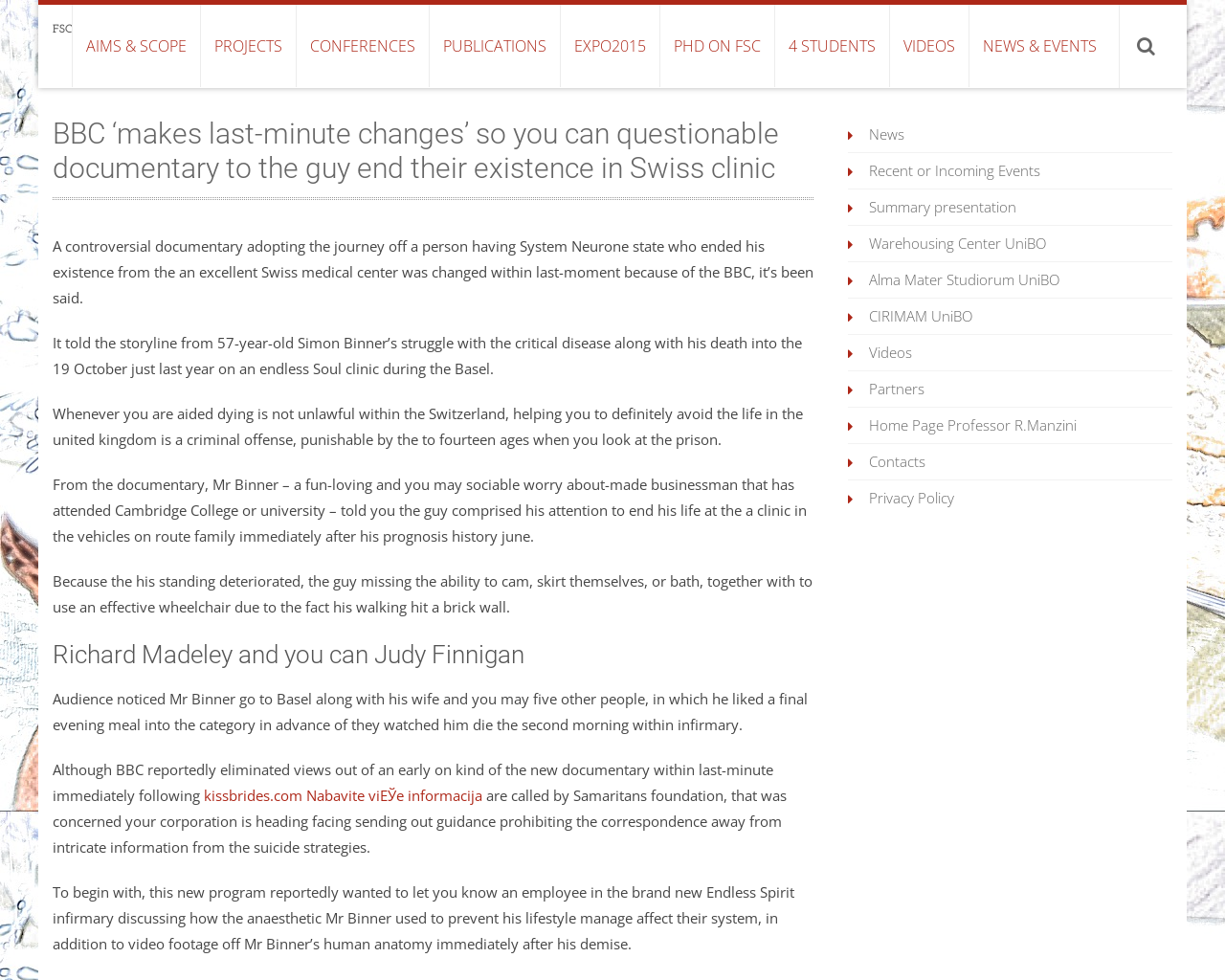Kindly determine the bounding box coordinates for the area that needs to be clicked to execute this instruction: "Visit the 'AIMS & SCOPE' page".

[0.059, 0.005, 0.163, 0.089]